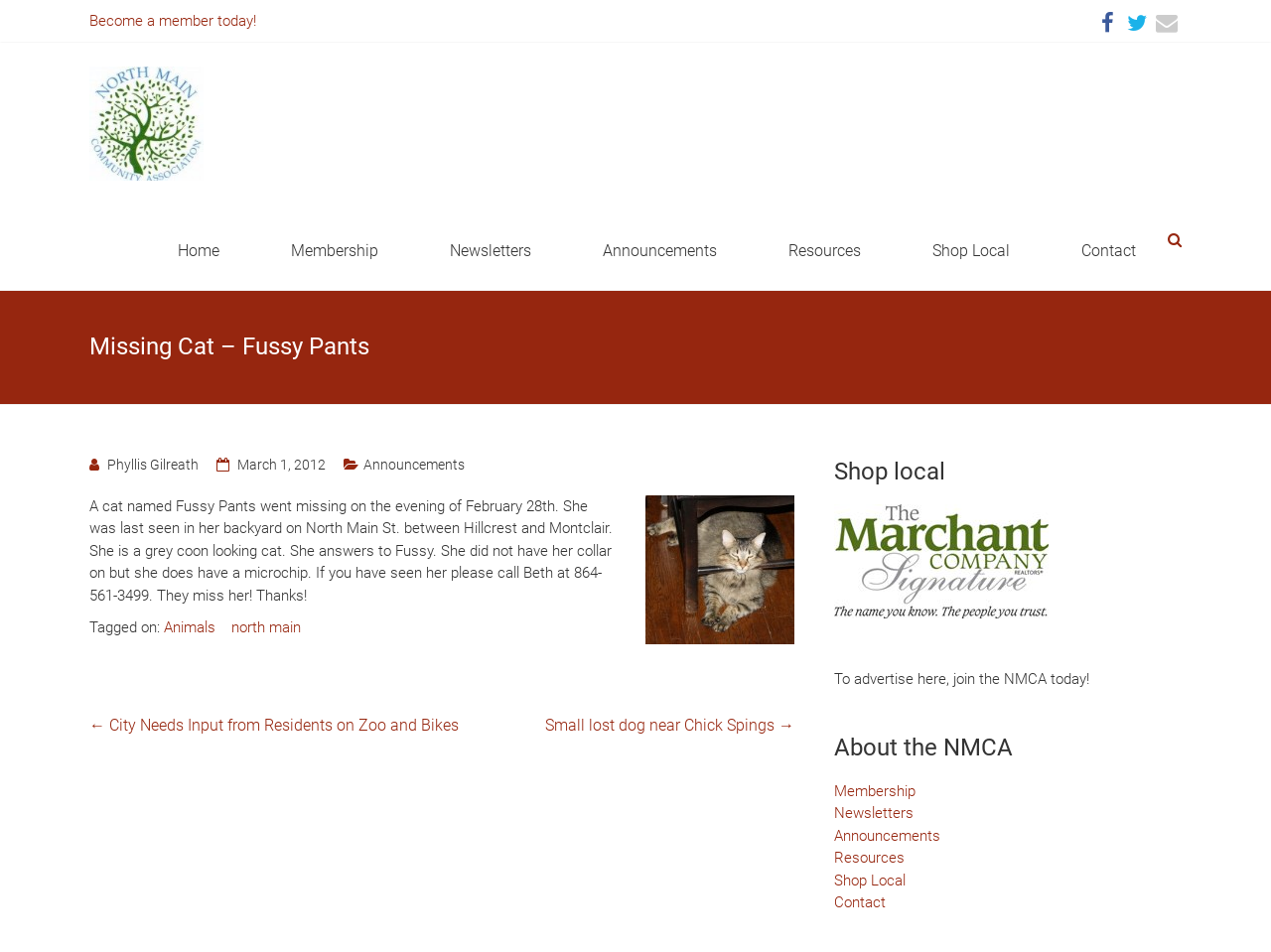Could you determine the bounding box coordinates of the clickable element to complete the instruction: "Contact the community association"? Provide the coordinates as four float numbers between 0 and 1, i.e., [left, top, right, bottom].

[0.838, 0.216, 0.906, 0.289]